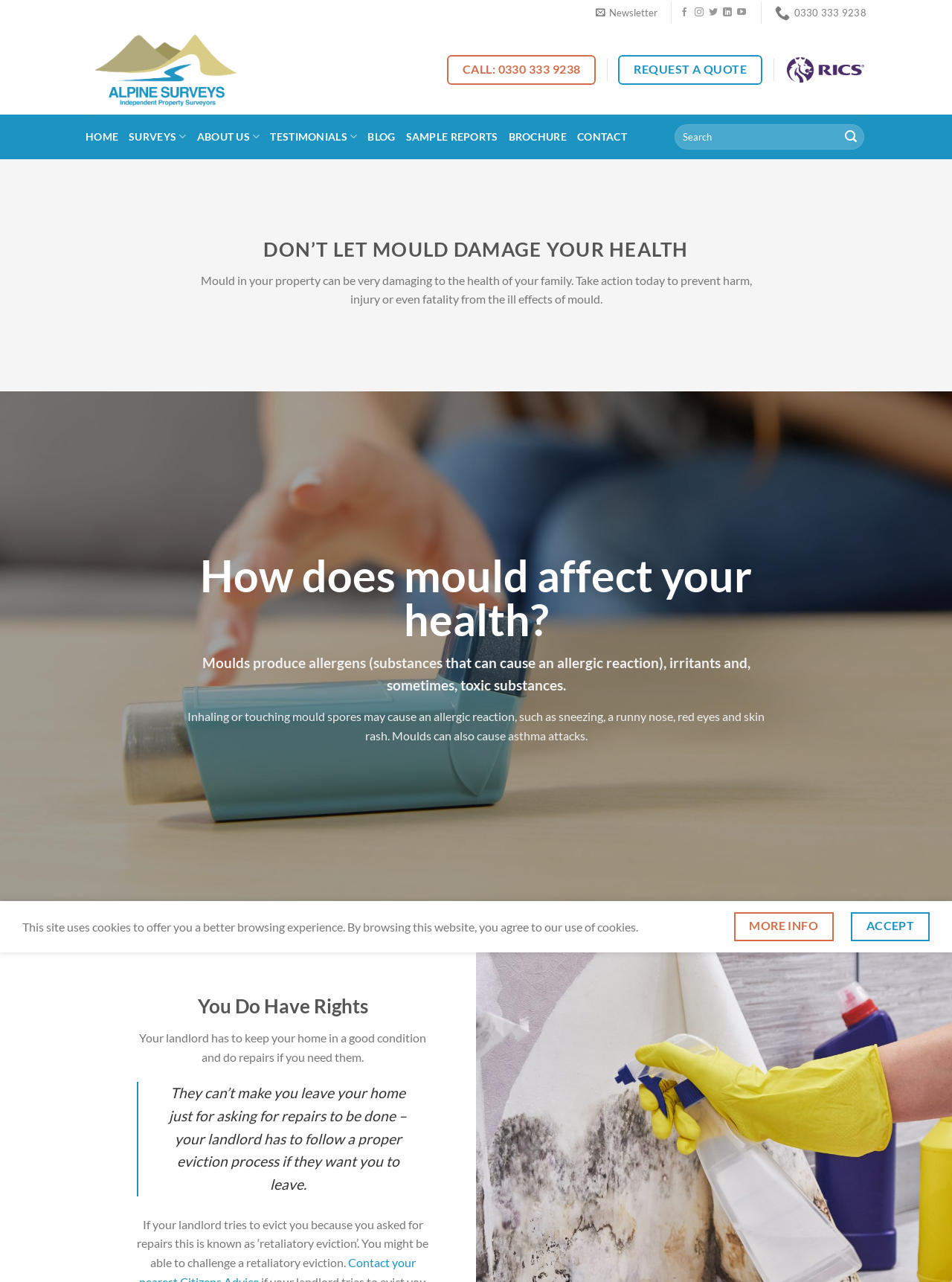Given the element description "request a quote" in the screenshot, predict the bounding box coordinates of that UI element.

[0.65, 0.043, 0.801, 0.066]